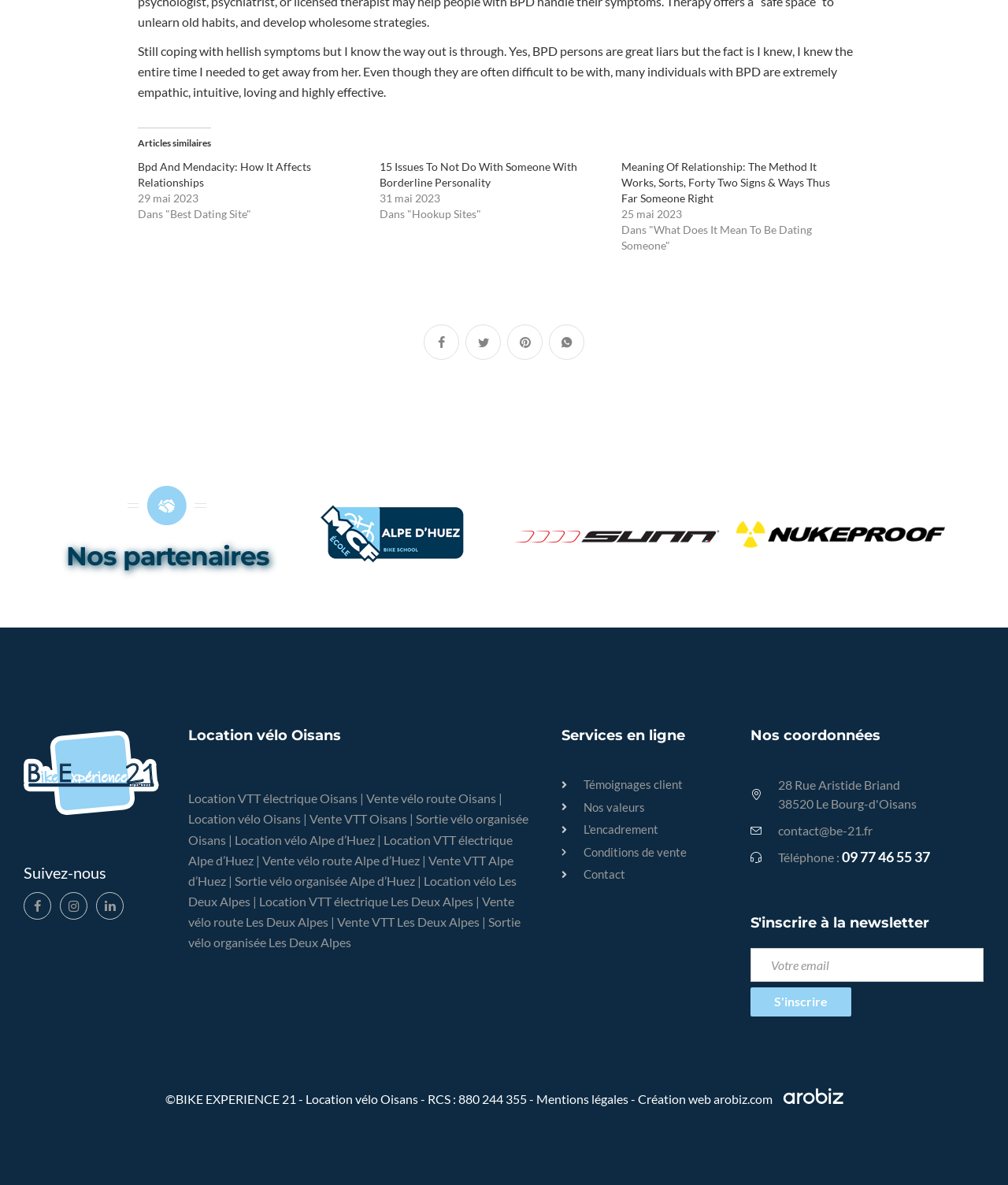Pinpoint the bounding box coordinates of the element to be clicked to execute the instruction: "Enter text in the search box".

[0.745, 0.8, 0.976, 0.829]